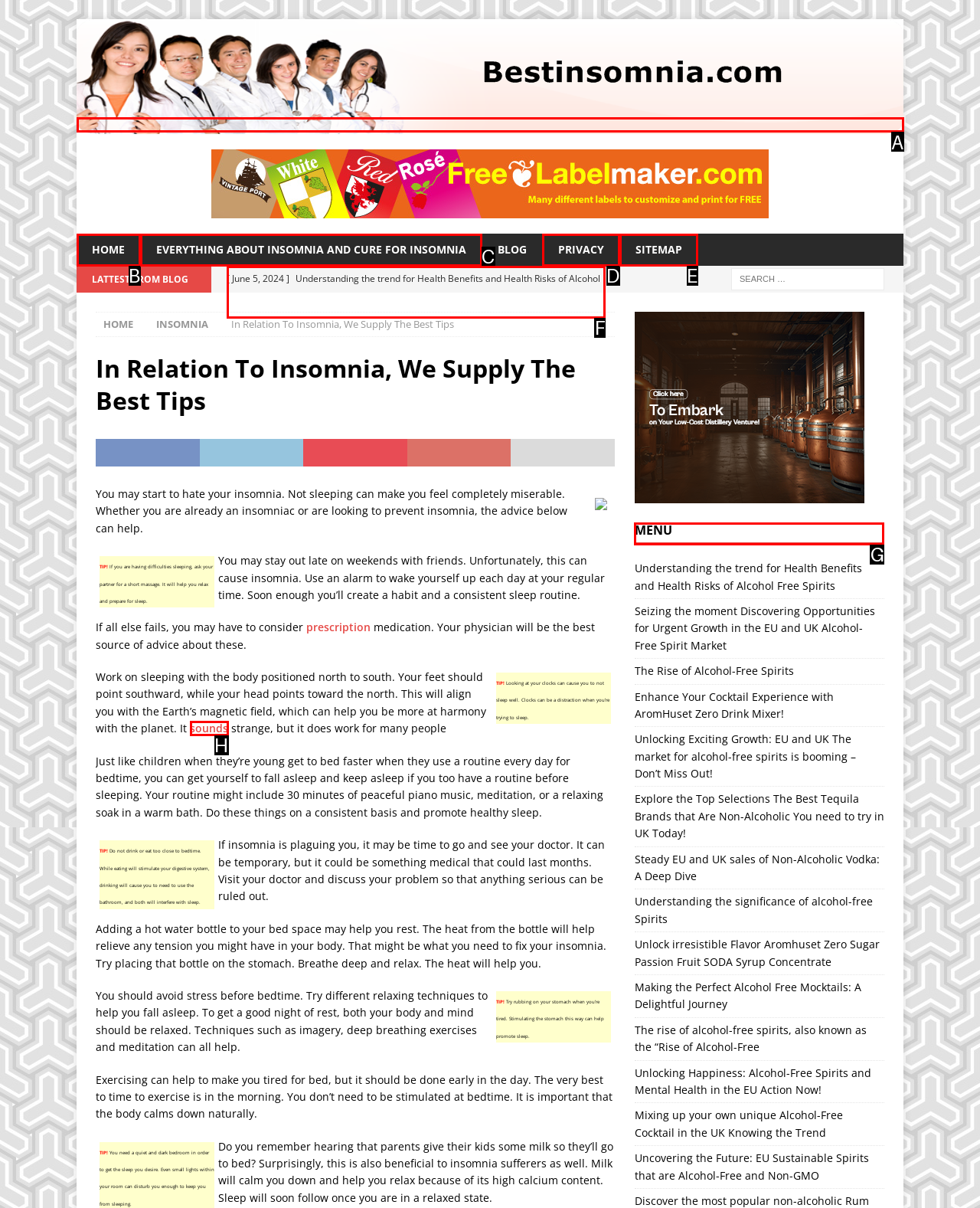Given the task: Explore the 'MENU', indicate which boxed UI element should be clicked. Provide your answer using the letter associated with the correct choice.

G